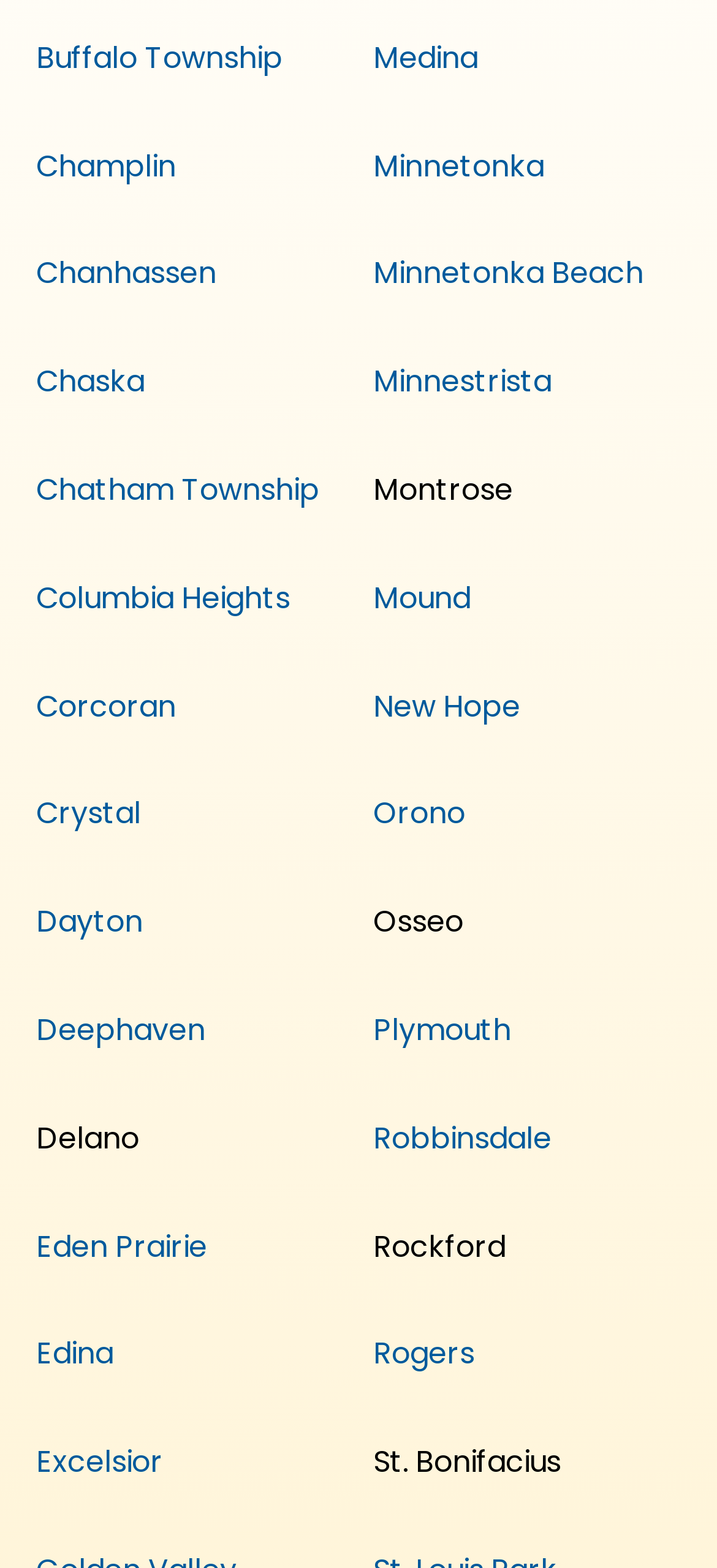Provide a short answer using a single word or phrase for the following question: 
What is the first city listed on the webpage?

Buffalo Township